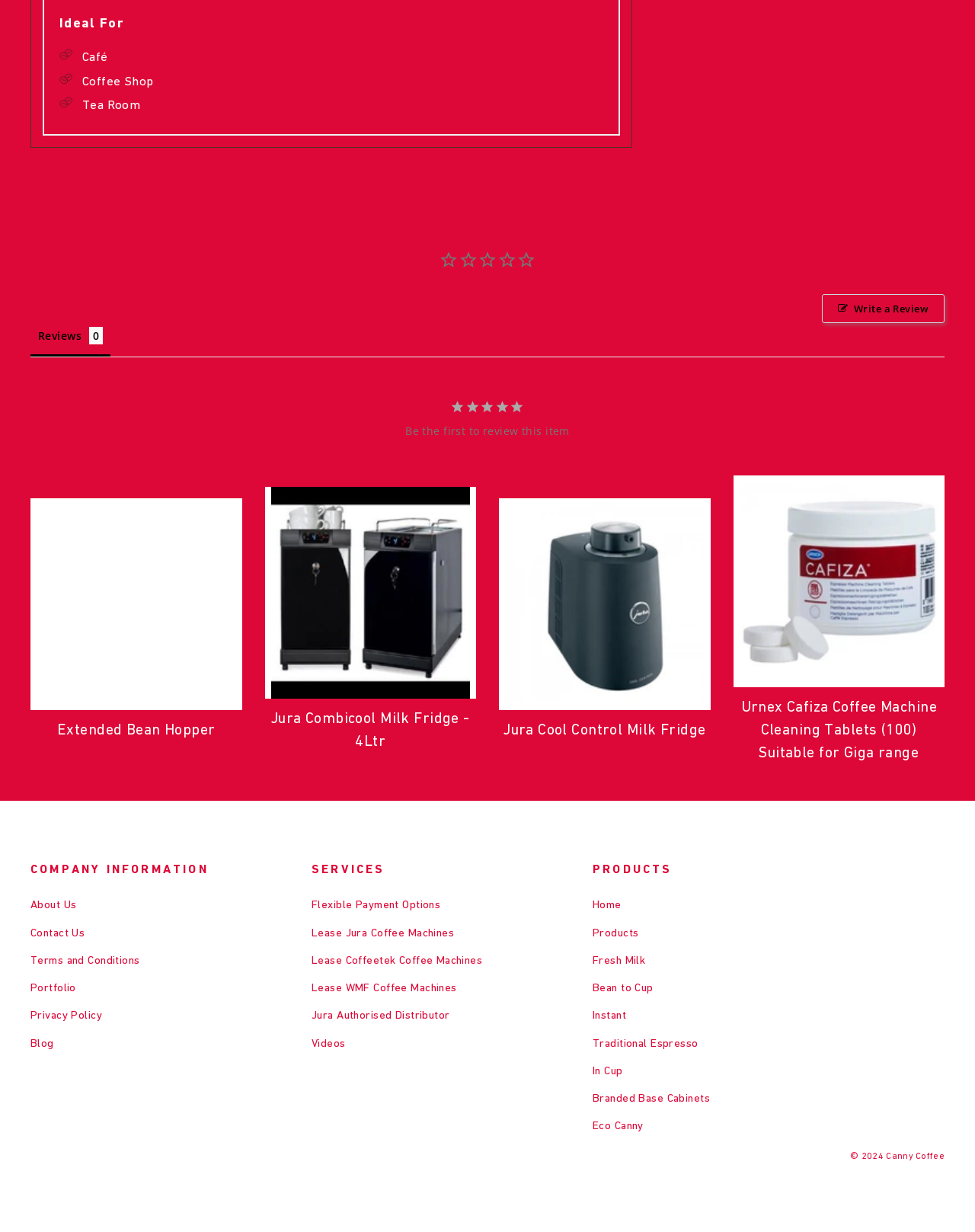Identify the bounding box coordinates for the UI element described as: "Blog". The coordinates should be provided as four floats between 0 and 1: [left, top, right, bottom].

[0.031, 0.835, 0.296, 0.855]